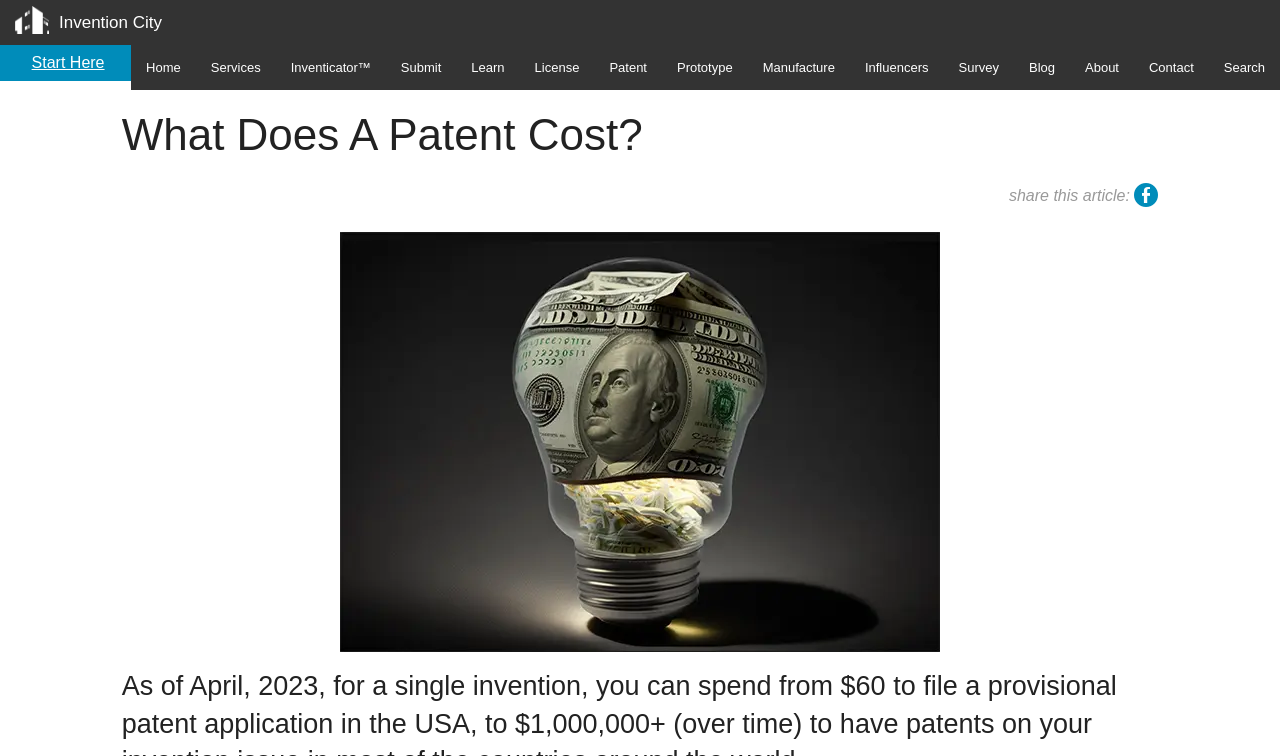Observe the image and answer the following question in detail: How many navigation links are there?

I counted the number of links in the navigation menu, starting from 'Home' to 'Search', and found 15 links in total.